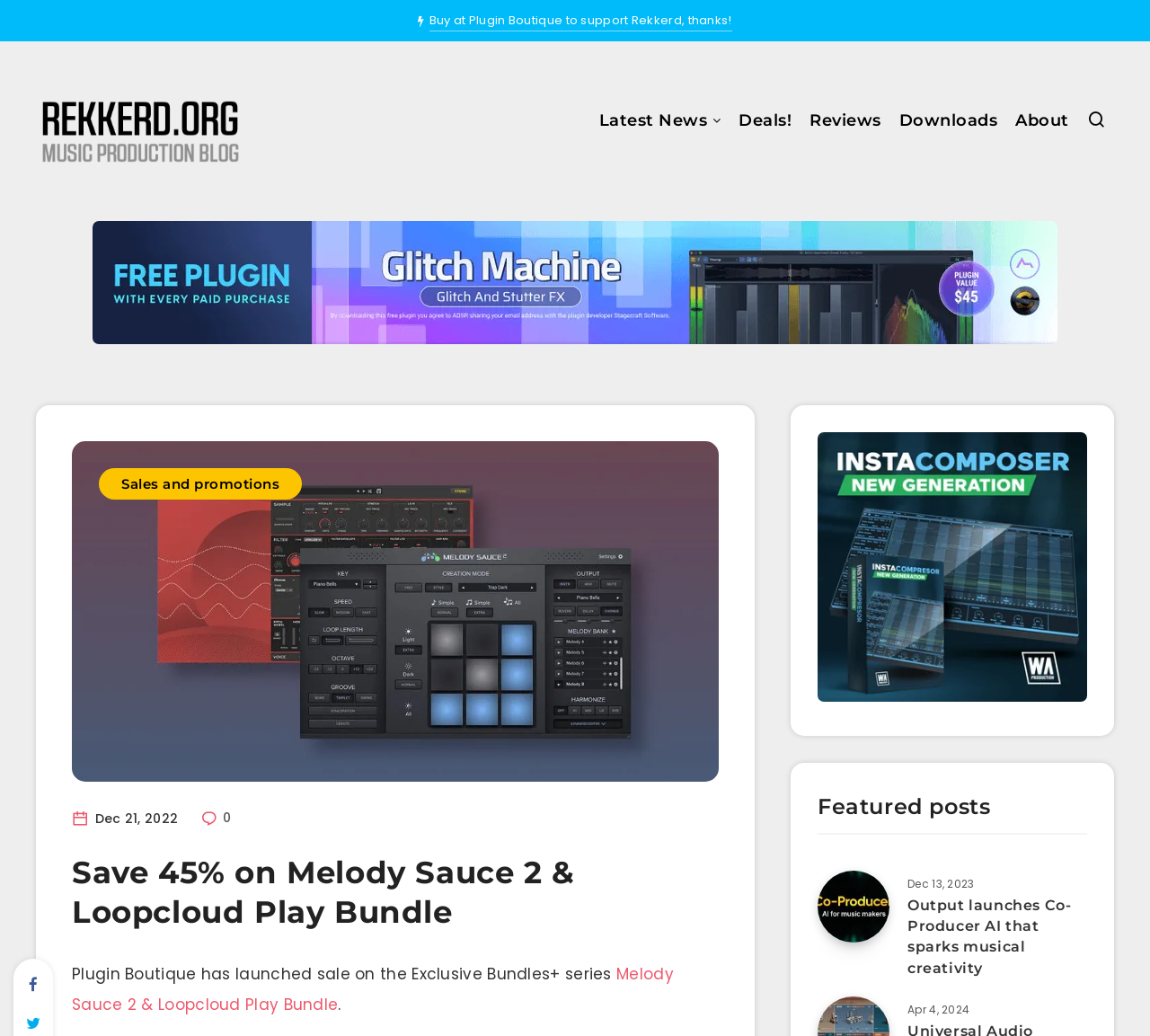What is the name of the bundle on sale?
Offer a detailed and full explanation in response to the question.

I determined the answer by looking at the link element with the text 'Melody Sauce 2 & Loopcloud Play Bundle' which is associated with the heading element 'Save 45% on Melody Sauce 2 & Loopcloud Play Bundle'.